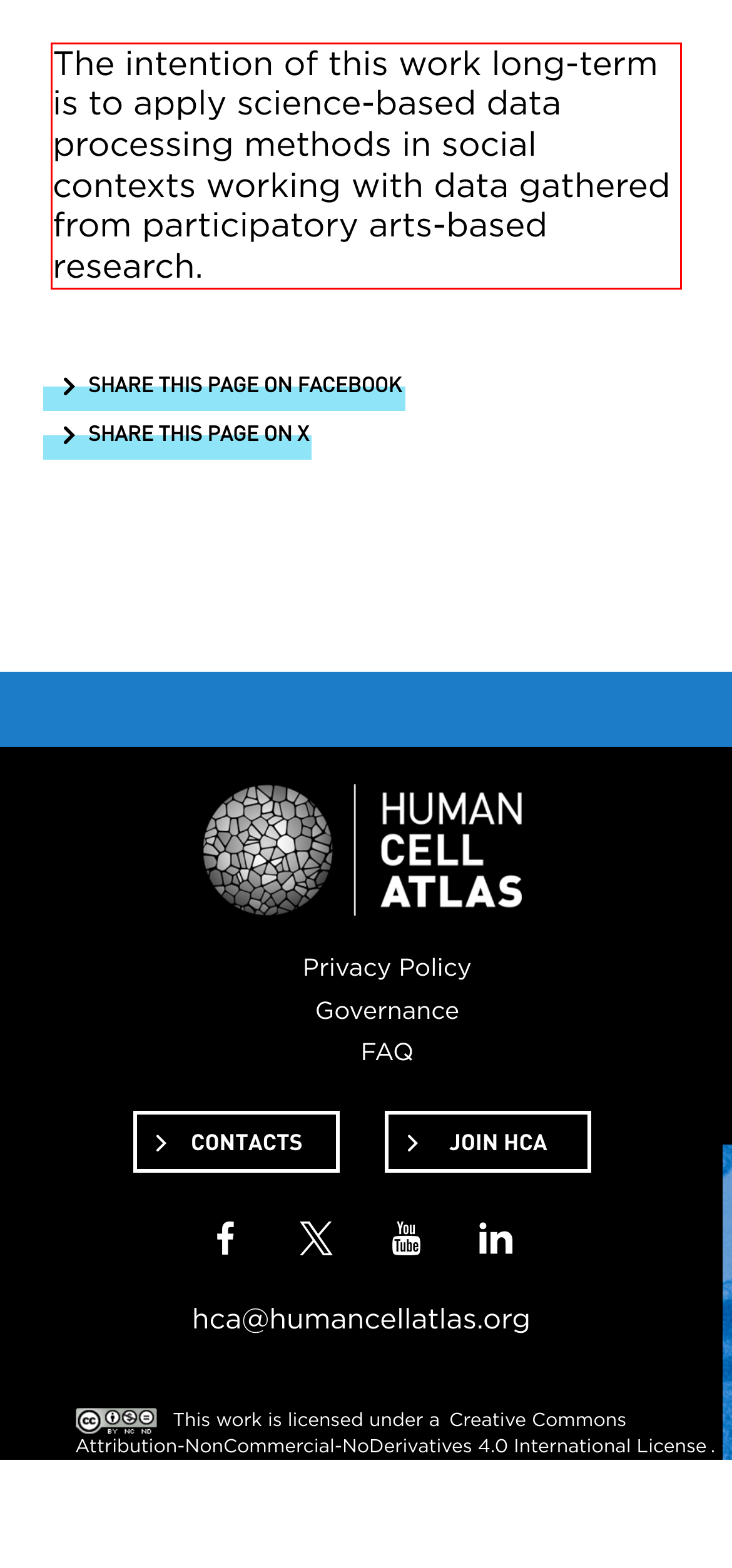Please perform OCR on the UI element surrounded by the red bounding box in the given webpage screenshot and extract its text content.

The intention of this work long-term is to apply science-based data processing methods in social contexts working with data gathered from participatory arts-based research.